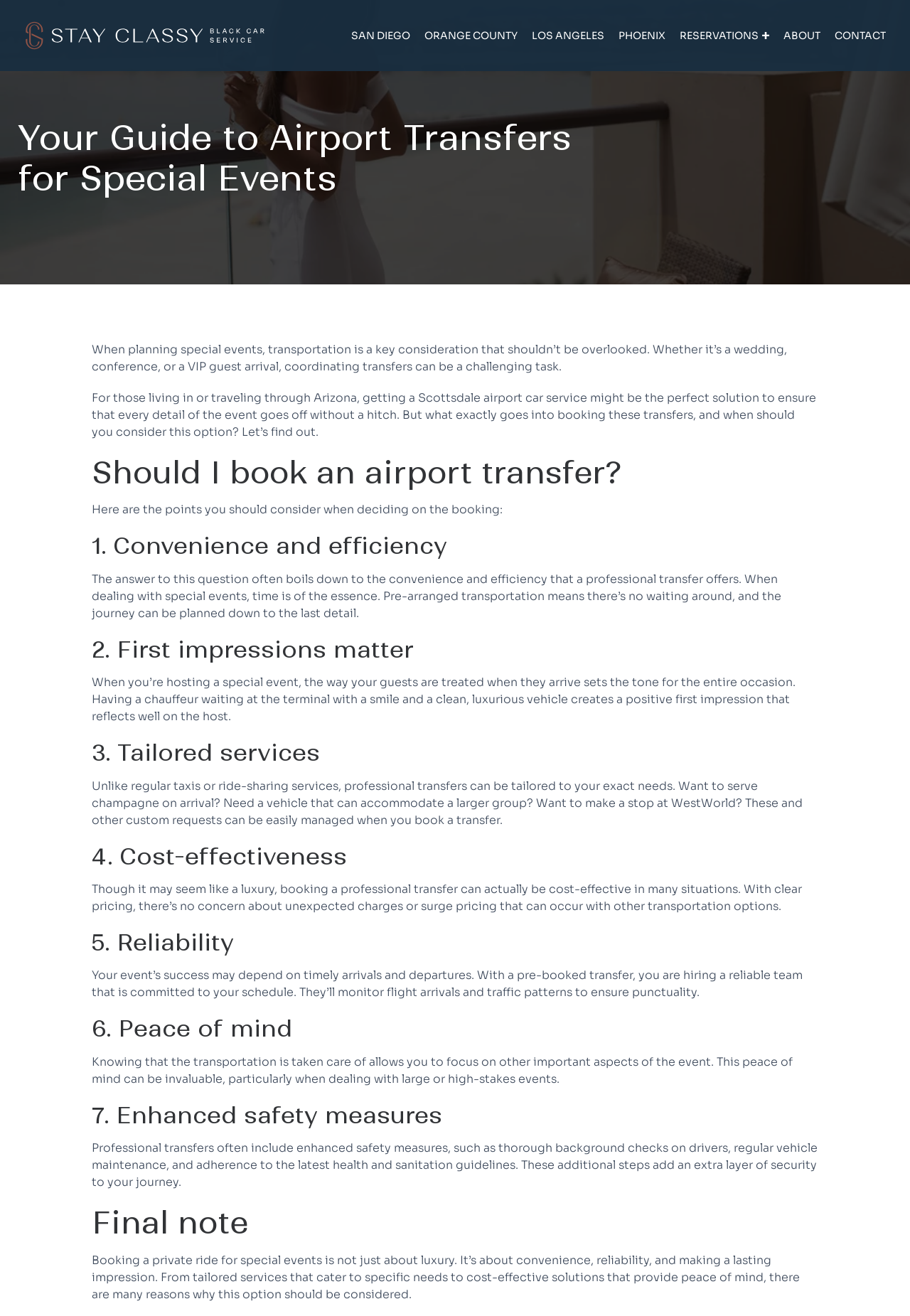Please identify the bounding box coordinates of the region to click in order to complete the task: "Toggle the sidebar and navigation". The coordinates must be four float numbers between 0 and 1, specified as [left, top, right, bottom].

None